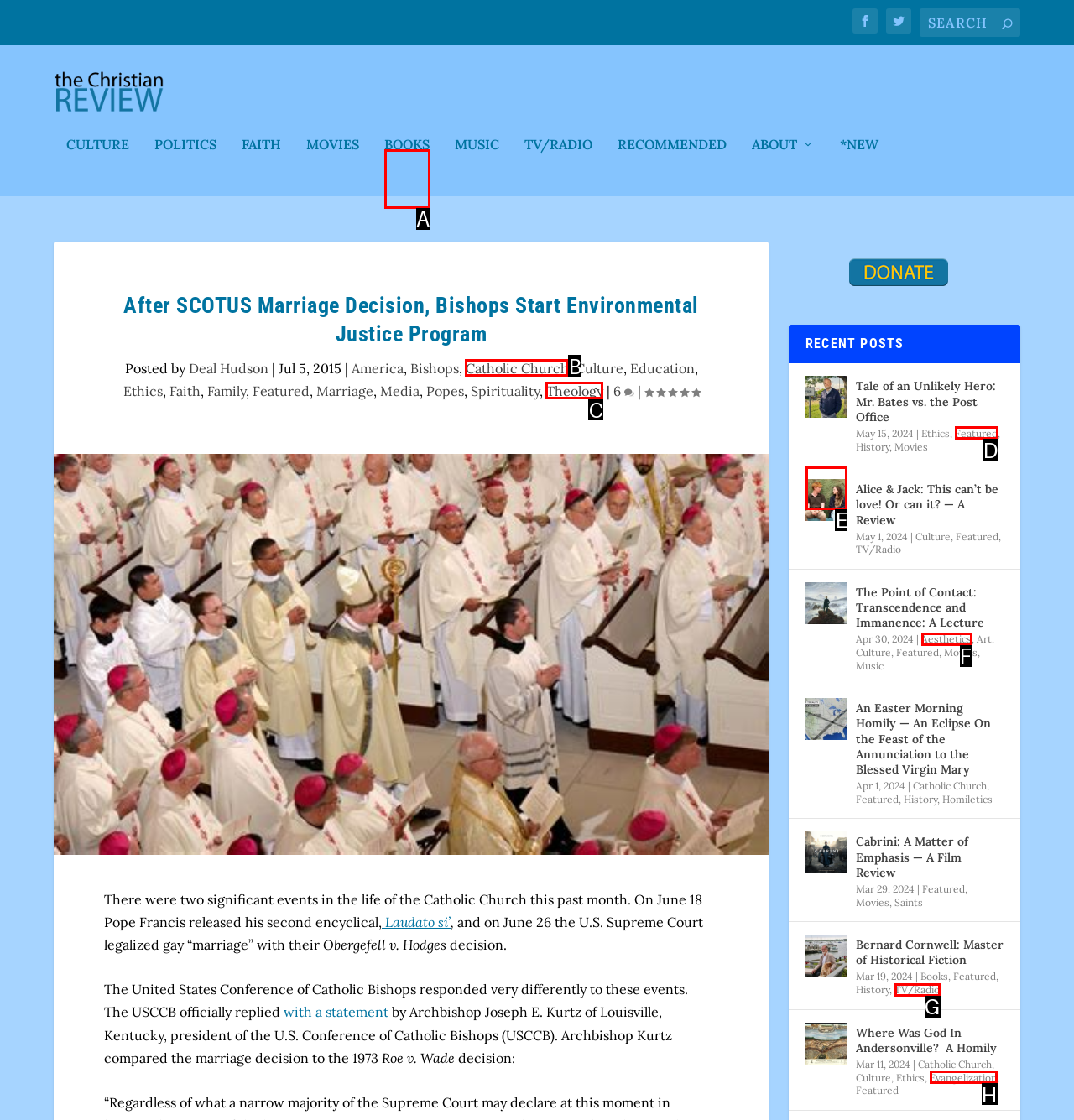Tell me which one HTML element I should click to complete the following task: Read the review of Alice & Jack: This can’t be love! Or can it? Answer with the option's letter from the given choices directly.

E